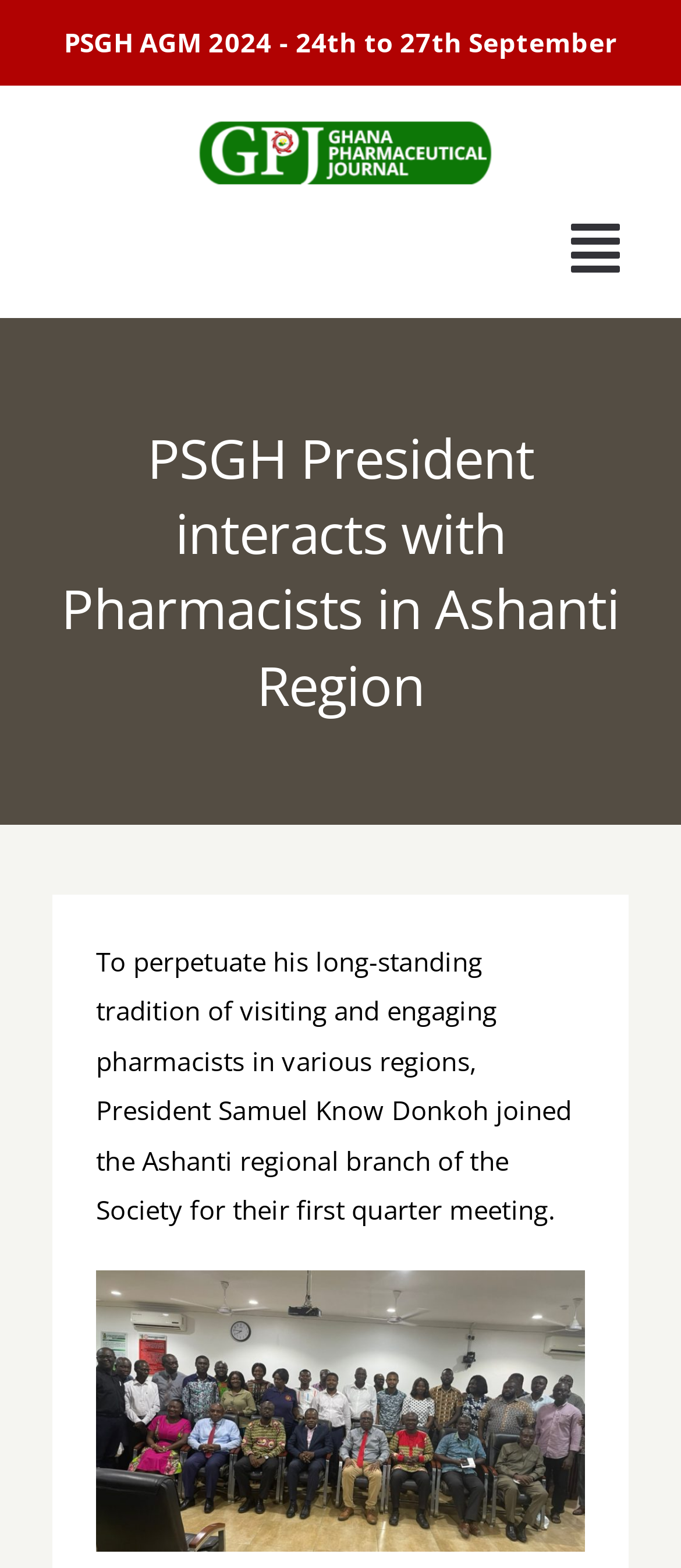Based on the provided description, "aria-label="GPJ Logo web"", find the bounding box of the corresponding UI element in the screenshot.

[0.291, 0.064, 0.727, 0.086]